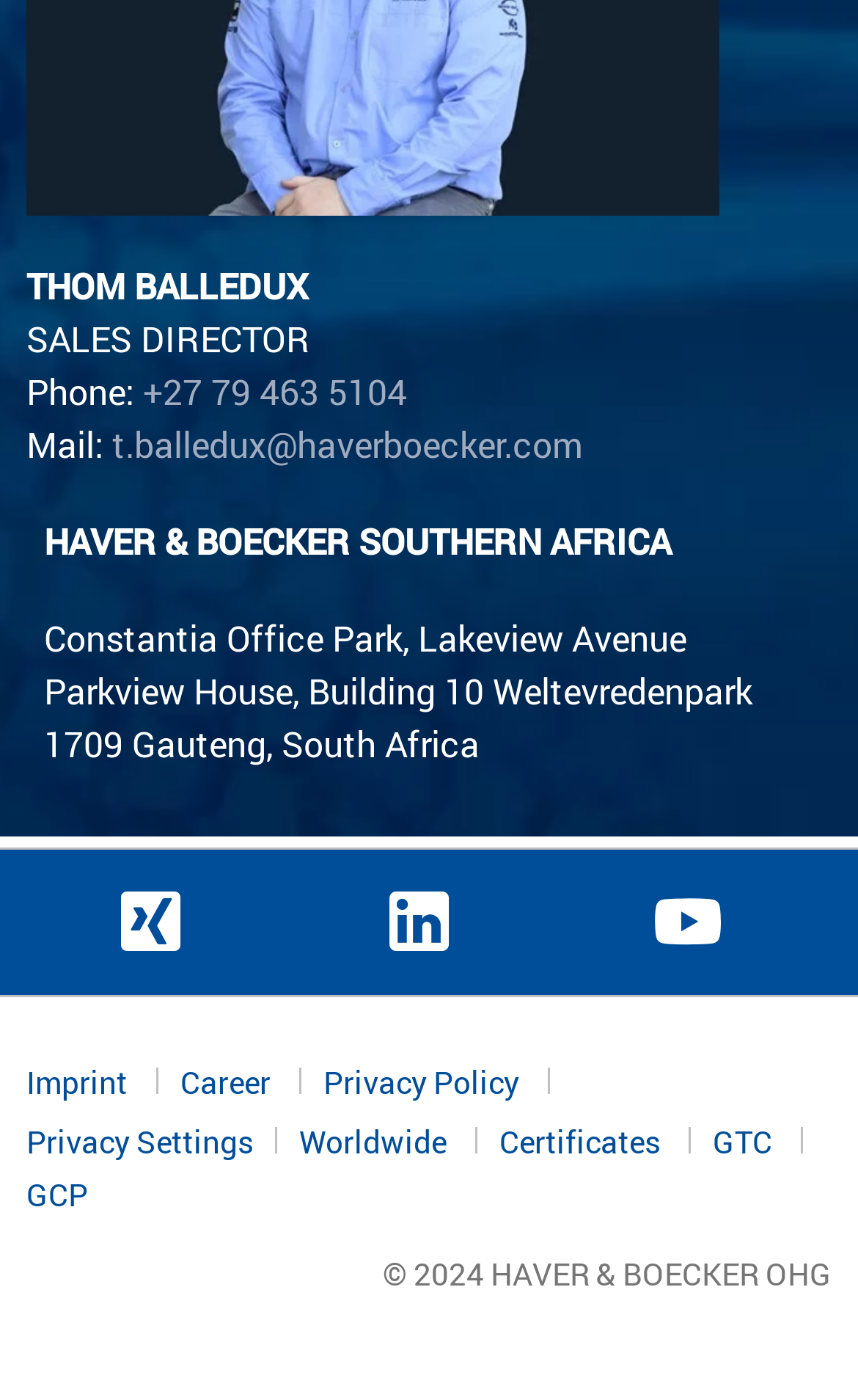Locate the bounding box coordinates of the clickable region to complete the following instruction: "View imprint."

[0.031, 0.754, 0.21, 0.787]